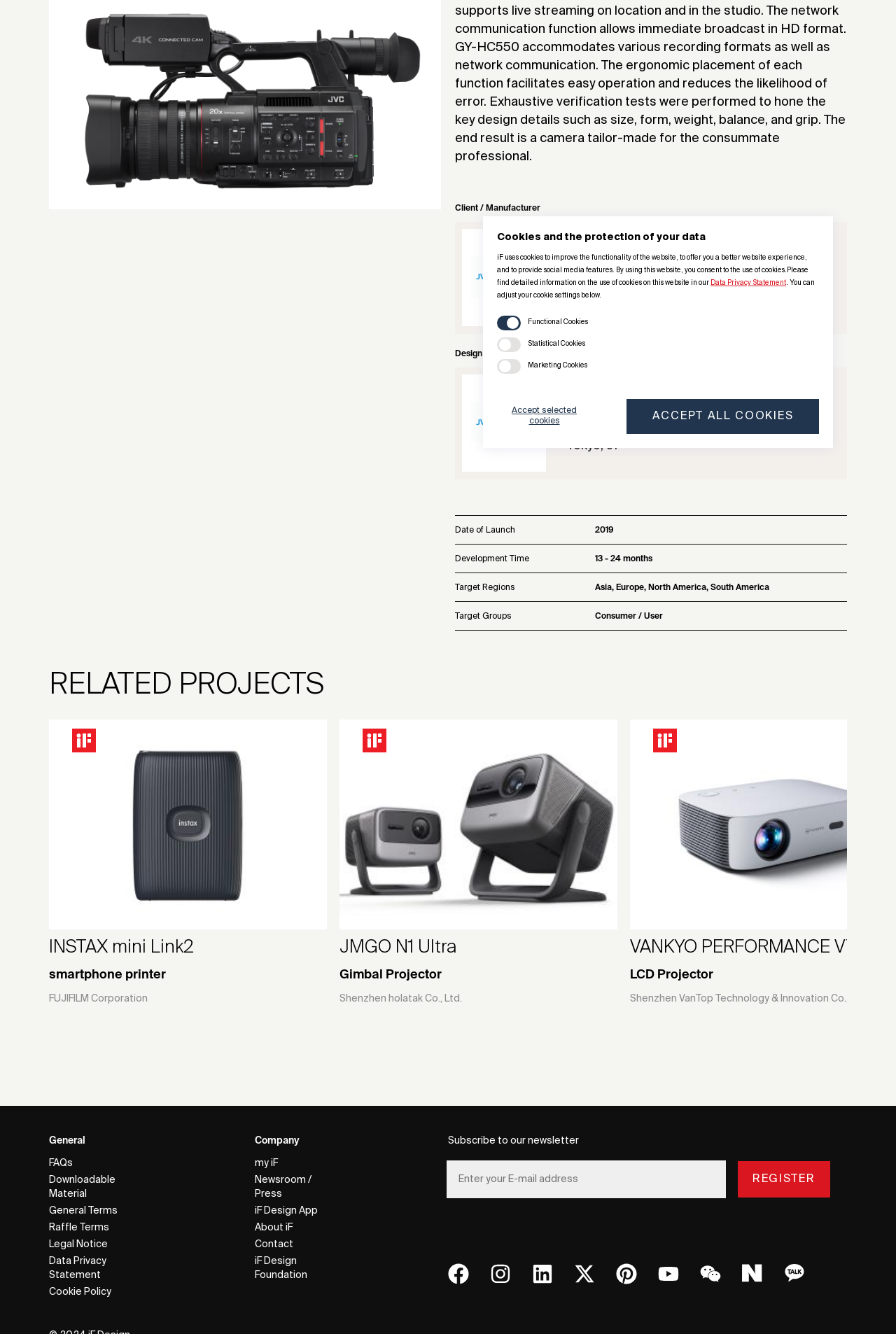Predict the bounding box for the UI component with the following description: "Cookie Policy".

[0.055, 0.962, 0.159, 0.975]